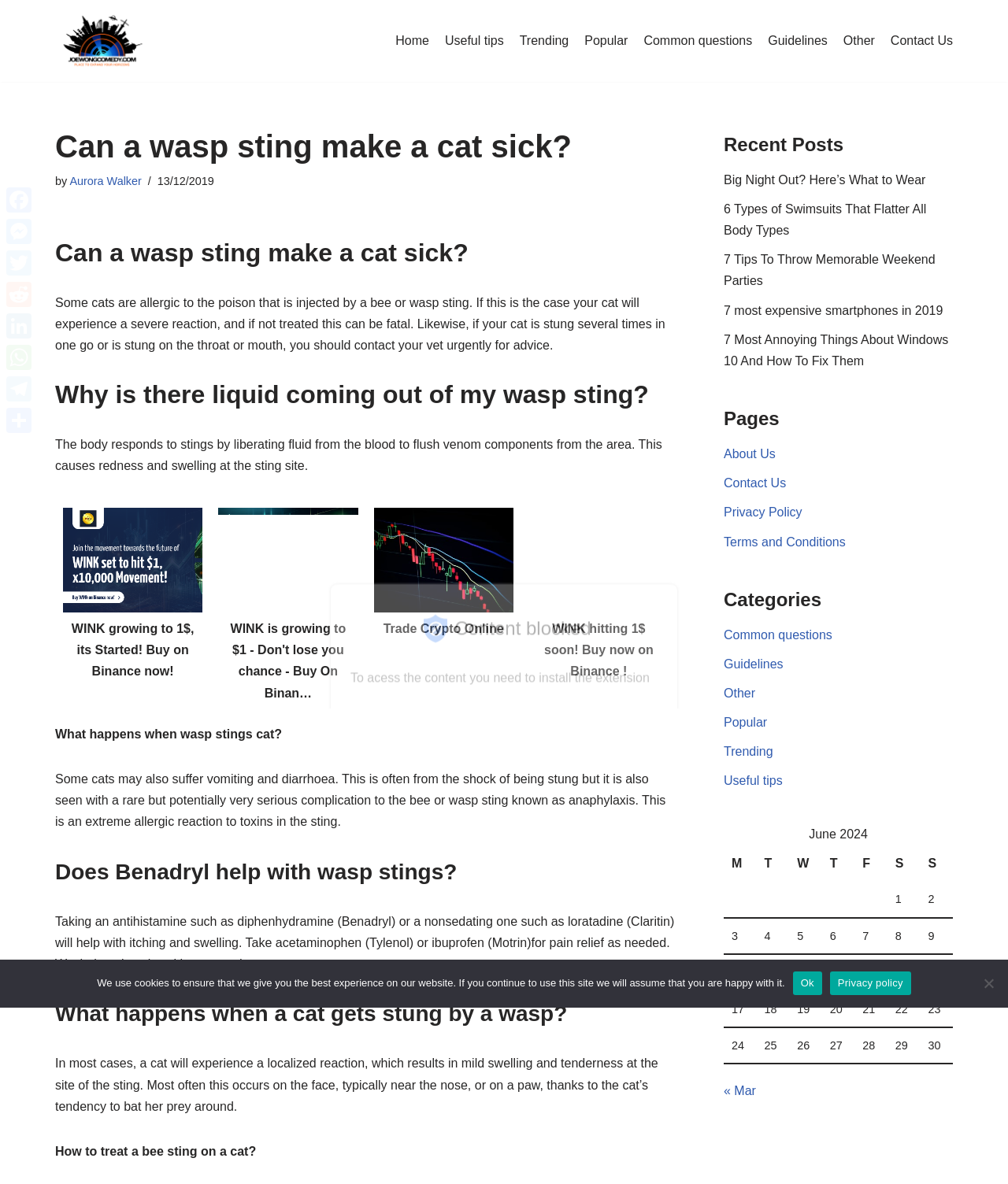Pinpoint the bounding box coordinates of the clickable area needed to execute the instruction: "View the 'Recent Posts'". The coordinates should be specified as four float numbers between 0 and 1, i.e., [left, top, right, bottom].

[0.718, 0.113, 0.837, 0.131]